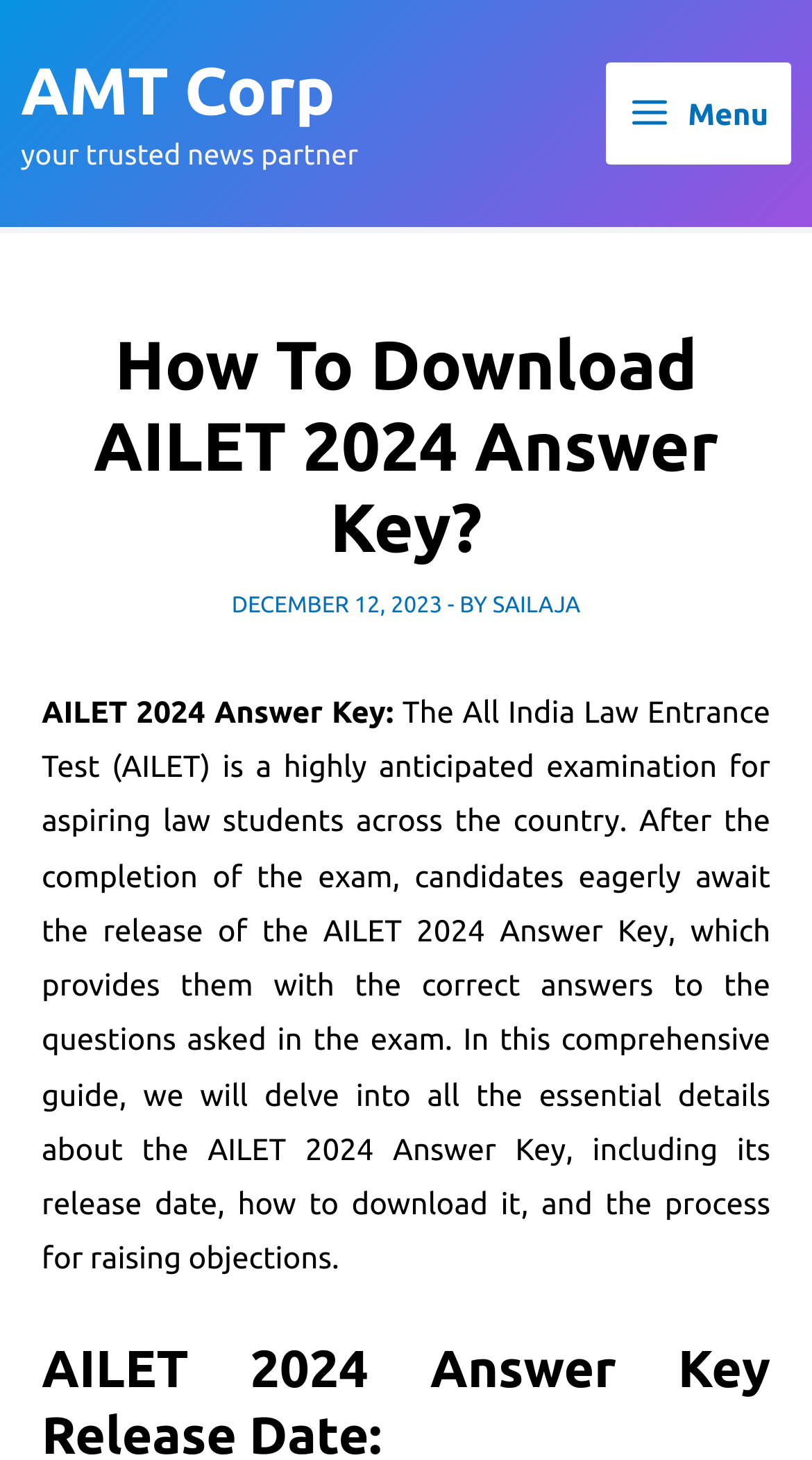Detail the webpage's structure and highlights in your description.

The webpage is about the AILET 2024 Answer Key download process, expected cut-off, and more. At the top left, there is a link to "AMT Corp" and a static text "your trusted news partner" next to it. On the top right, there is a button labeled "Main Menu Menu" with an image inside it.

Below the top section, there is a header section that spans almost the entire width of the page. It contains a heading "How To Download AILET 2024 Answer Key?" and a subheading "DECEMBER 12, 2023" with the author's name "SAILAJA" next to it.

Under the header section, there is a paragraph of text that explains the importance of the AILET 2024 Answer Key for aspiring law students. The text is divided into two sections, with the first section introducing the topic and the second section providing more details about the answer key, including its release date, download process, and objection process.